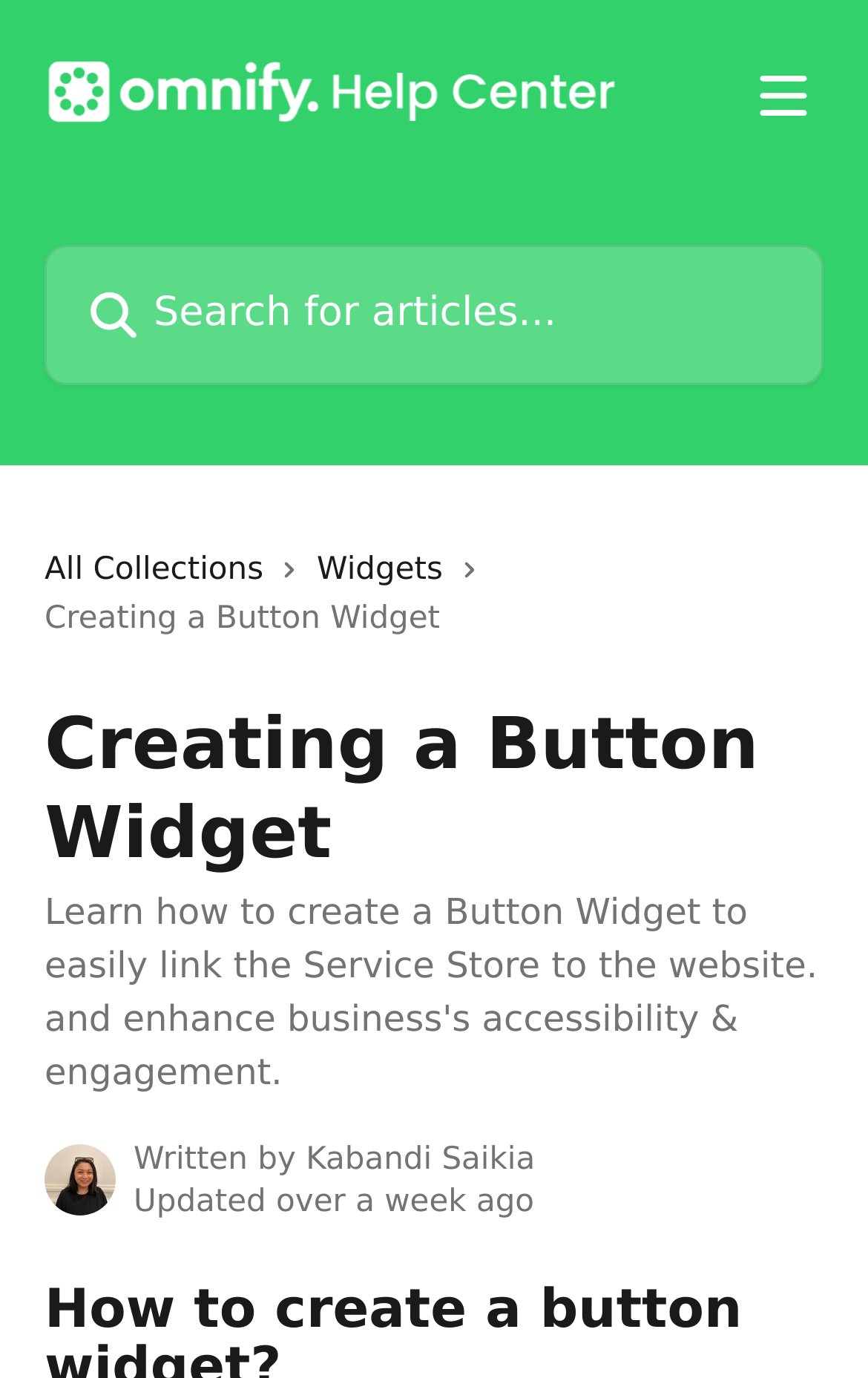What is the name of the help center?
Answer the question with a detailed explanation, including all necessary information.

I found the answer by looking at the top-left corner of the webpage, where there is a link with the text 'Omnify Help Center'.